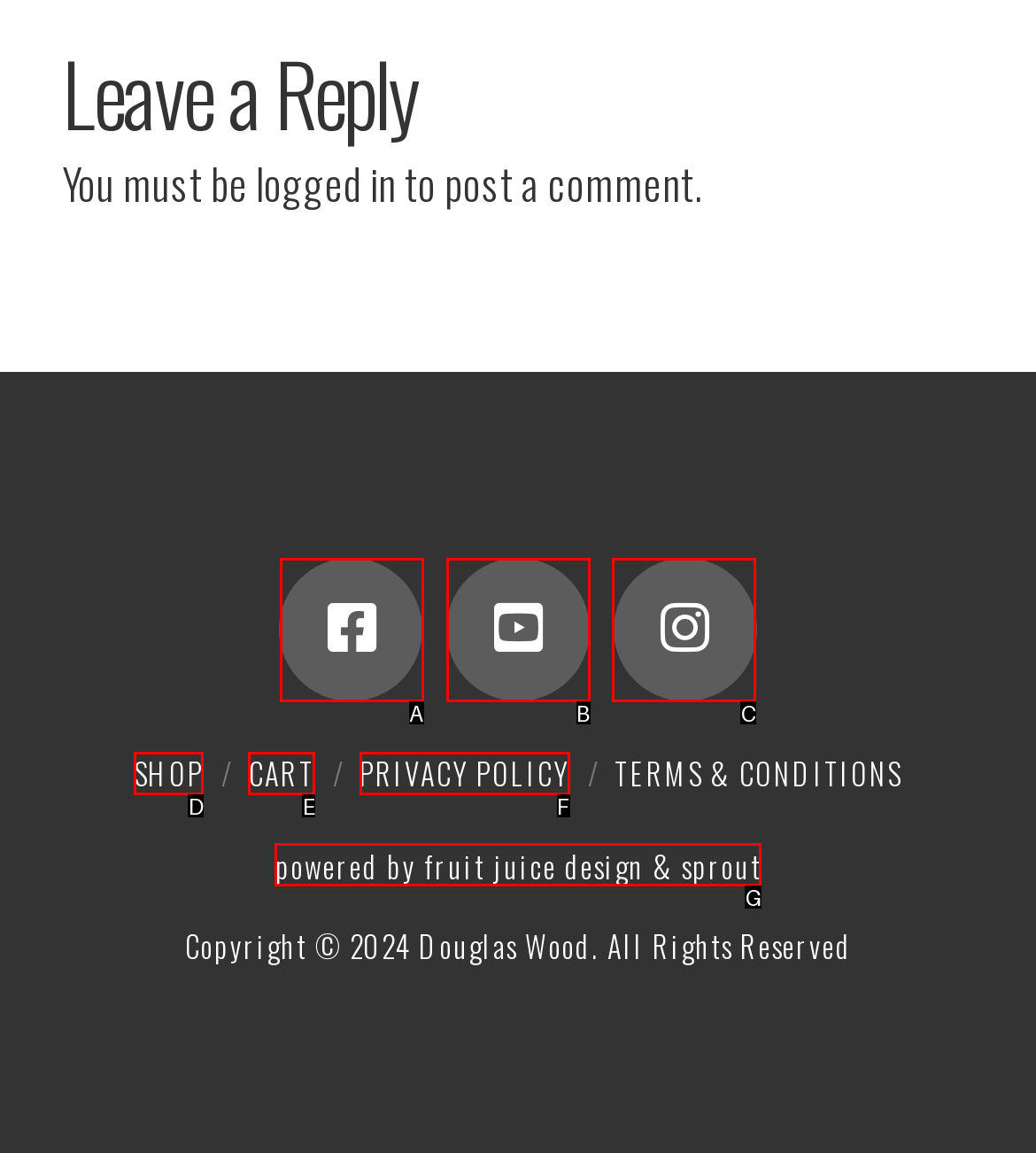Identify the option that best fits this description: Terms & Conditions
Answer with the appropriate letter directly.

None